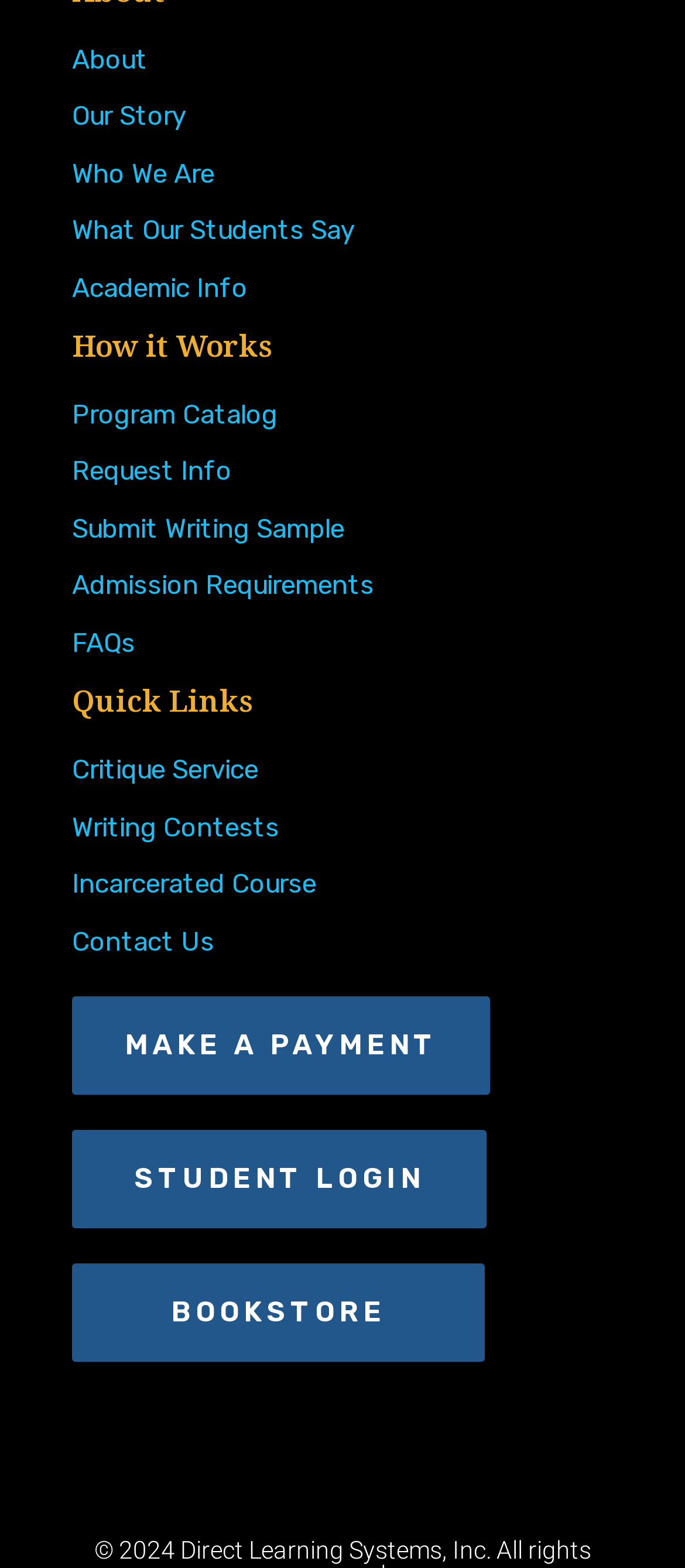Identify the bounding box coordinates for the UI element described by the following text: "What Our Students Say". Provide the coordinates as four float numbers between 0 and 1, in the format [left, top, right, bottom].

[0.105, 0.137, 0.518, 0.157]